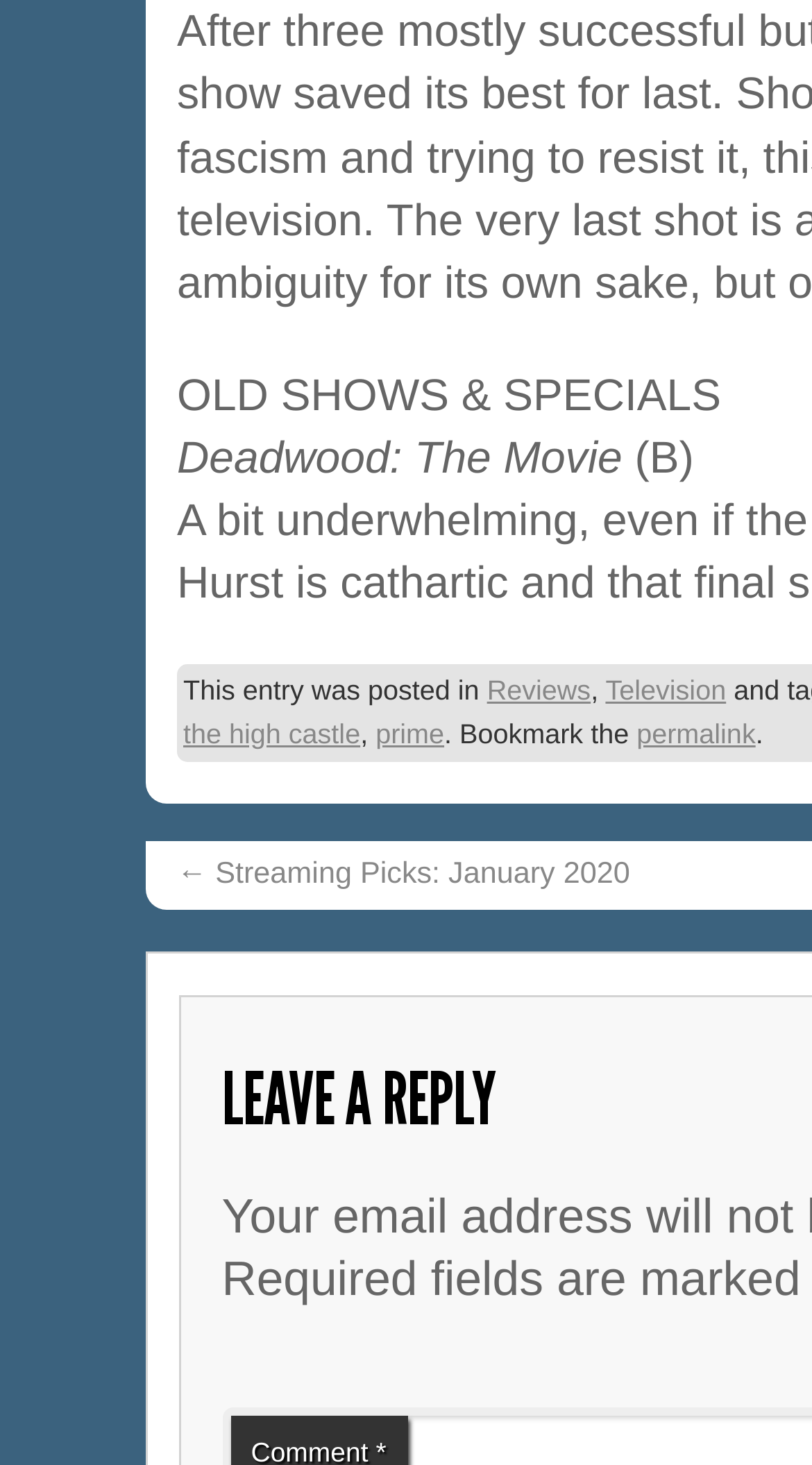Using the webpage screenshot, find the UI element described by Television. Provide the bounding box coordinates in the format (top-left x, top-left y, bottom-right x, bottom-right y), ensuring all values are floating point numbers between 0 and 1.

[0.746, 0.458, 0.894, 0.479]